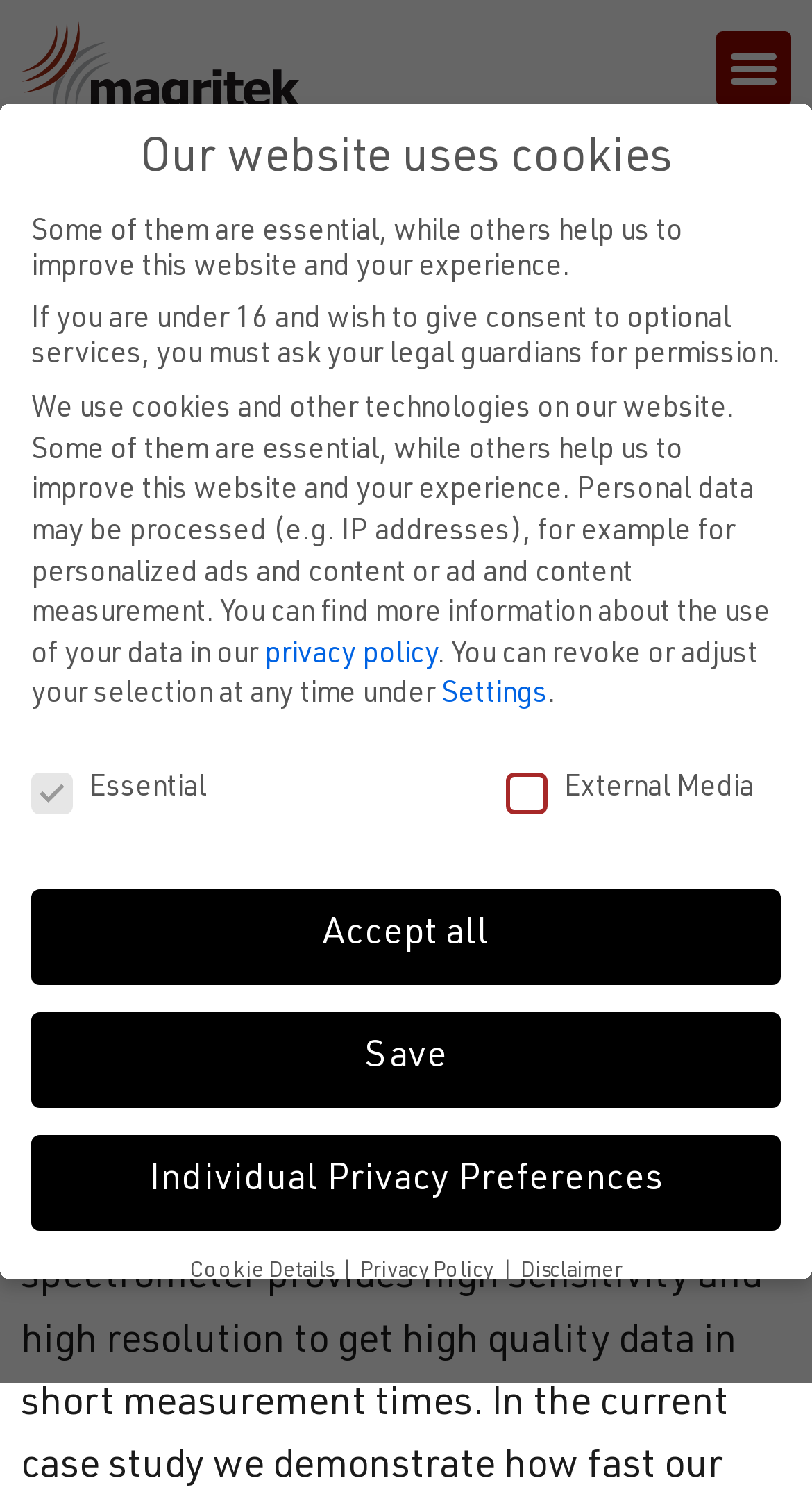Identify the bounding box coordinates of the region that should be clicked to execute the following instruction: "Click the menu toggle button".

[0.882, 0.021, 0.974, 0.071]